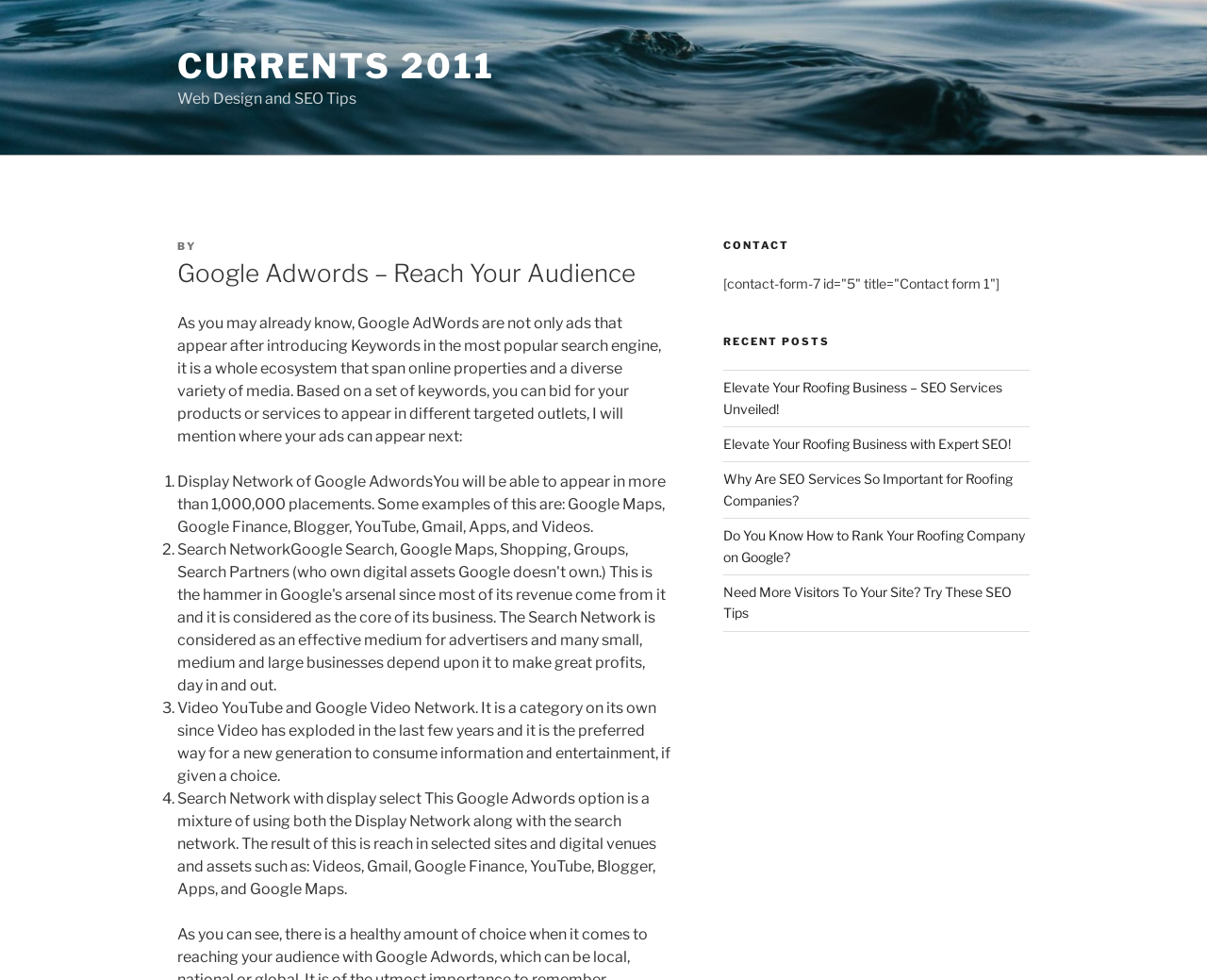What is the category mentioned separately in Google Adwords?
Answer the question with just one word or phrase using the image.

Video